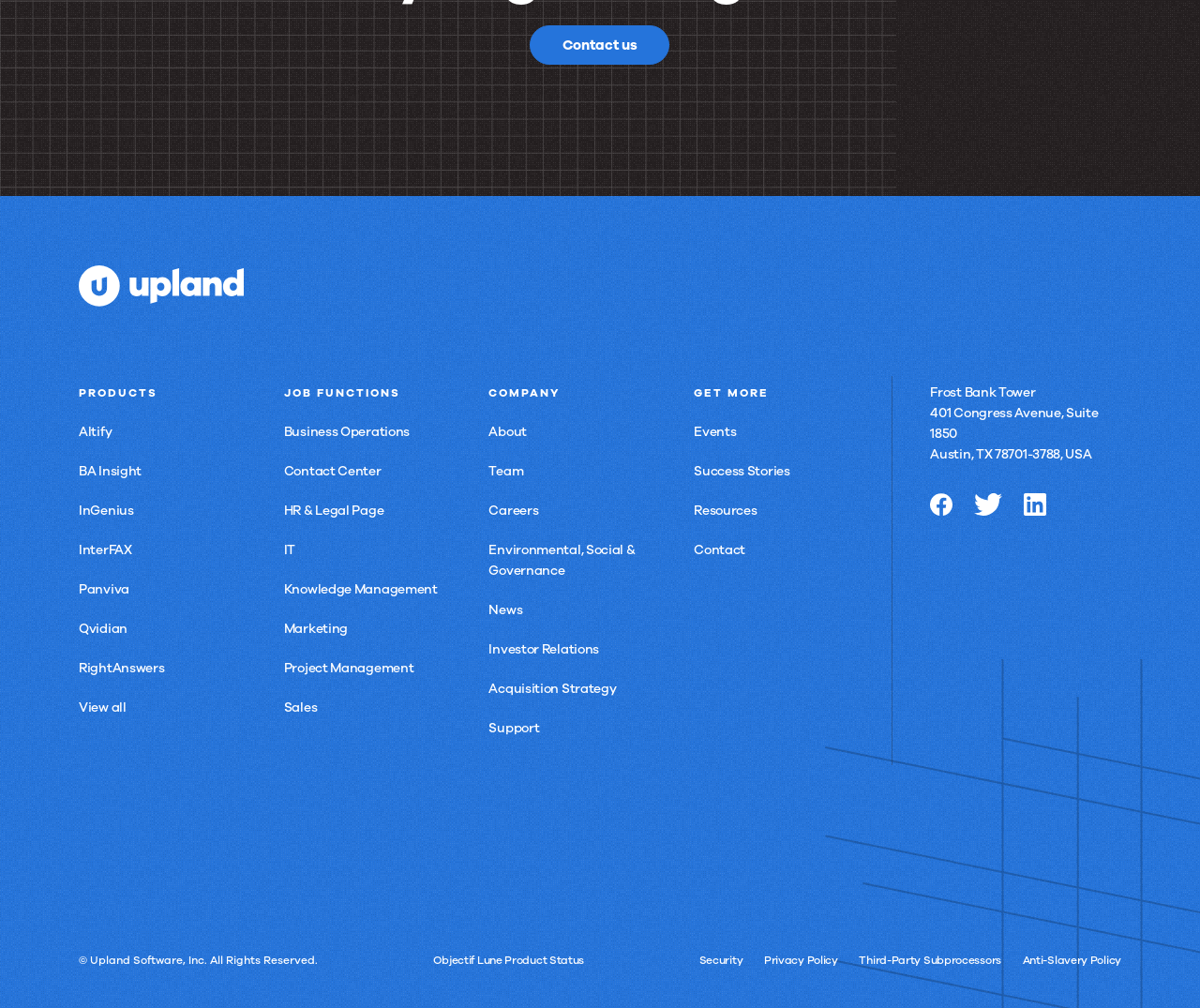Based on the image, provide a detailed response to the question:
How many links are under the 'PRODUCTS' category?

I counted the number of links under the 'PRODUCTS' category by looking at the section of the webpage where the products are listed. I found 9 links, including 'Altify', 'BA Insight', 'InGenius', and others.